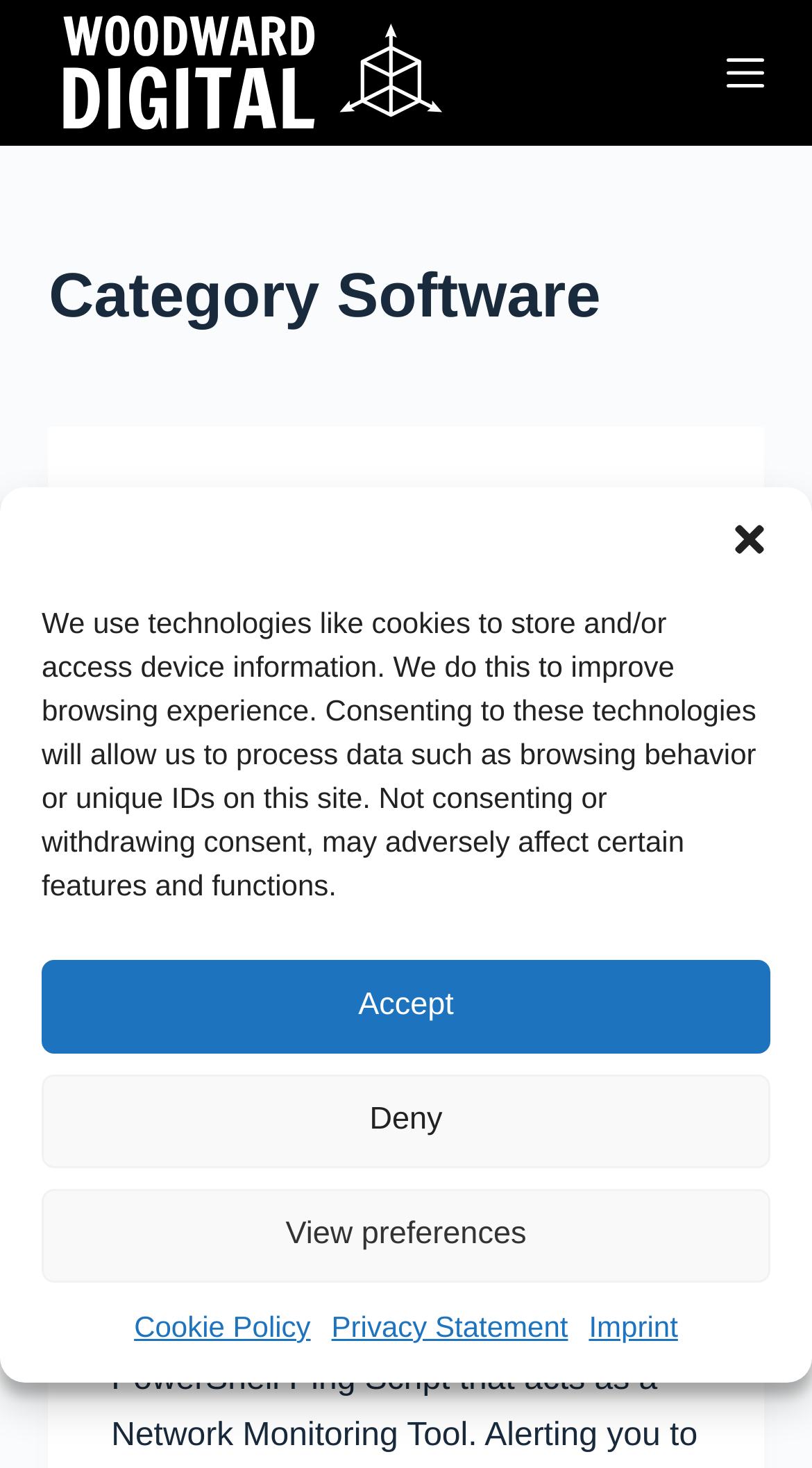Using the description "Cookie Policy", predict the bounding box of the relevant HTML element.

[0.165, 0.888, 0.383, 0.921]